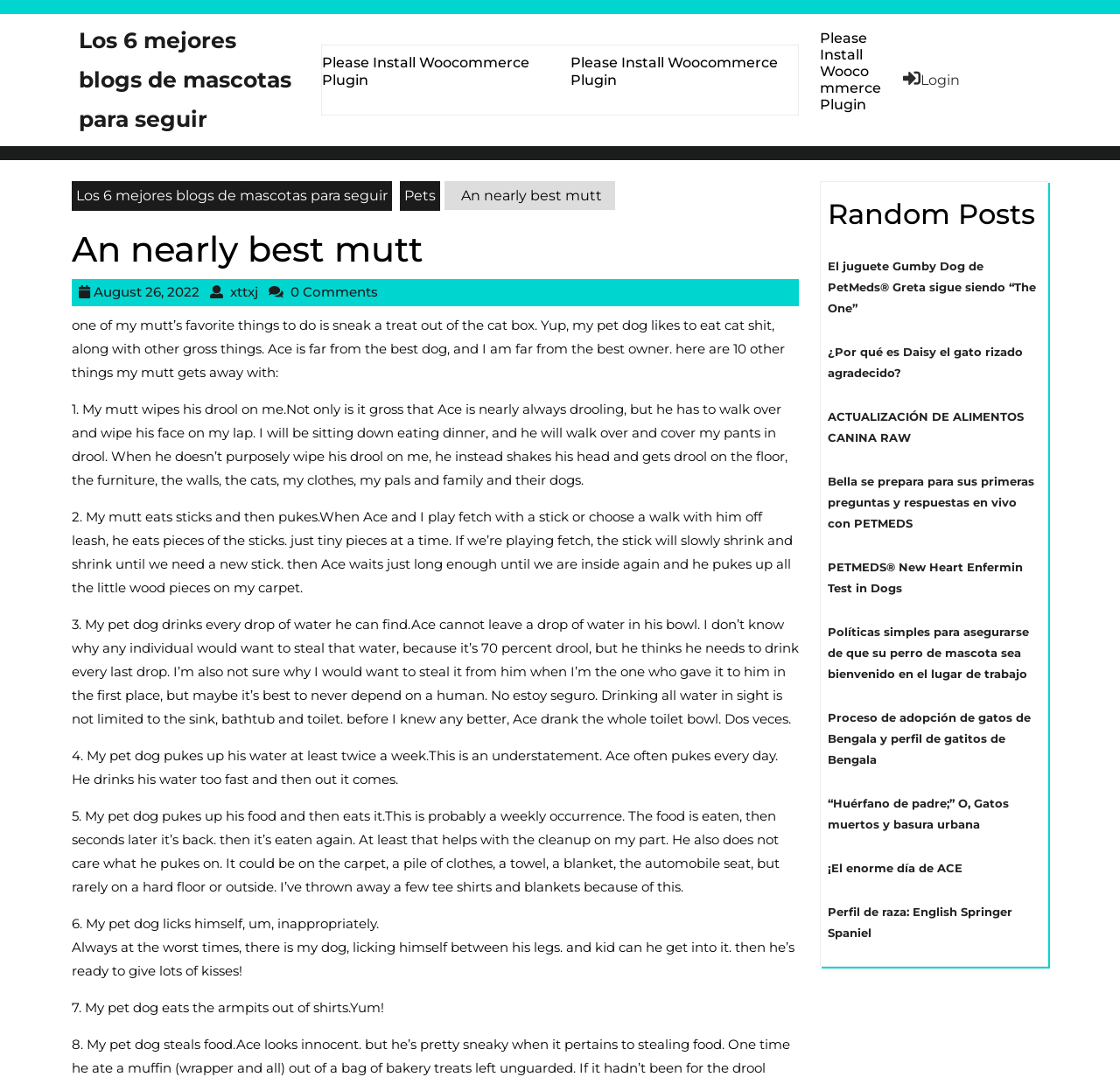Find the bounding box coordinates for the UI element whose description is: "Home". The coordinates should be four float numbers between 0 and 1, in the format [left, top, right, bottom].

None